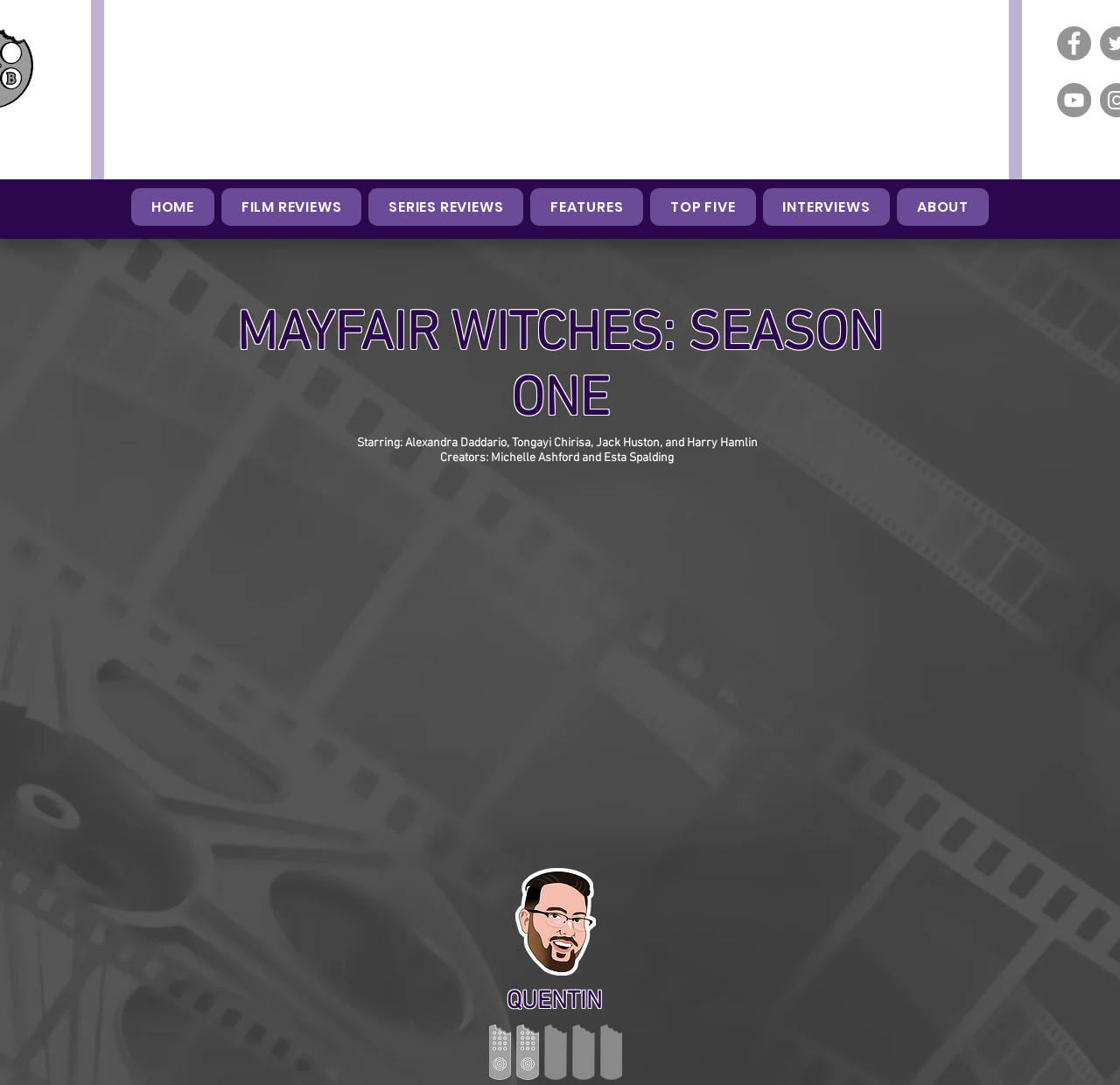Locate the bounding box coordinates of the clickable element to fulfill the following instruction: "Click on Facebook link". Provide the coordinates as four float numbers between 0 and 1 in the format [left, top, right, bottom].

[0.944, 0.024, 0.974, 0.056]